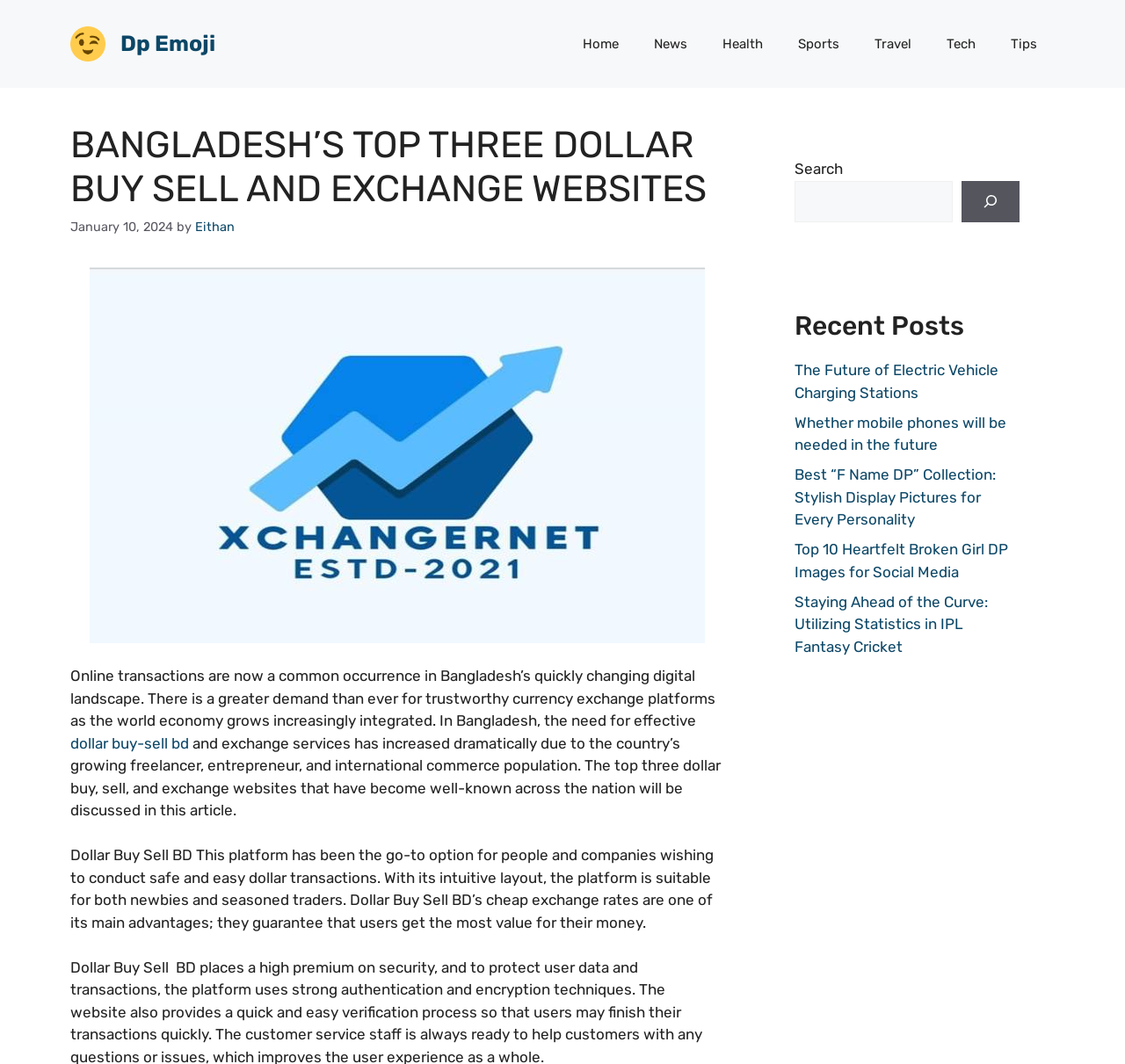Pinpoint the bounding box coordinates of the area that must be clicked to complete this instruction: "Search for something".

[0.706, 0.17, 0.847, 0.209]